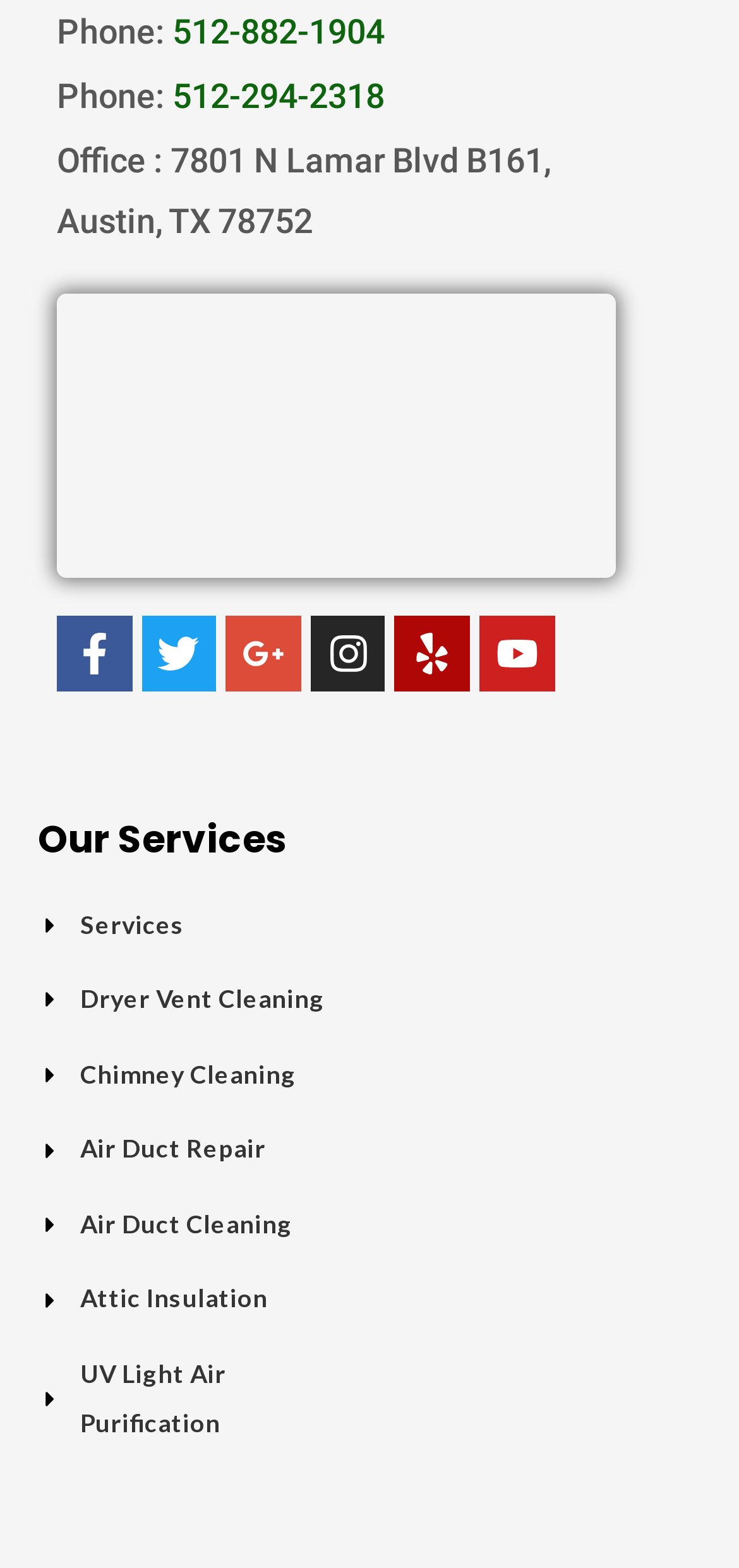Find the bounding box coordinates of the element I should click to carry out the following instruction: "Learn about Air Duct Cleaning services".

[0.051, 0.766, 0.5, 0.797]